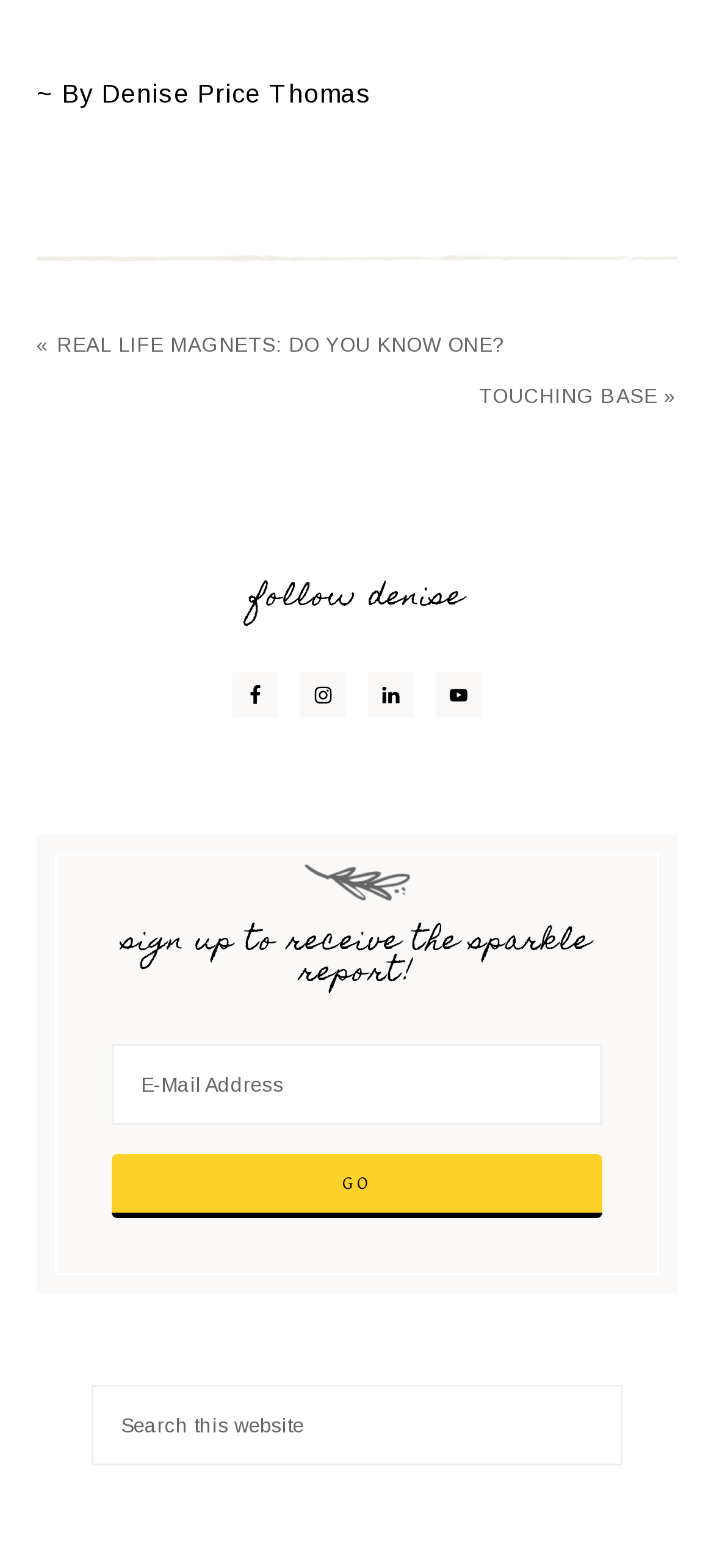Find the bounding box of the UI element described as: "aria-label="E-Mail Address" placeholder="E-Mail Address"". The bounding box coordinates should be given as four float values between 0 and 1, i.e., [left, top, right, bottom].

[0.156, 0.666, 0.844, 0.718]